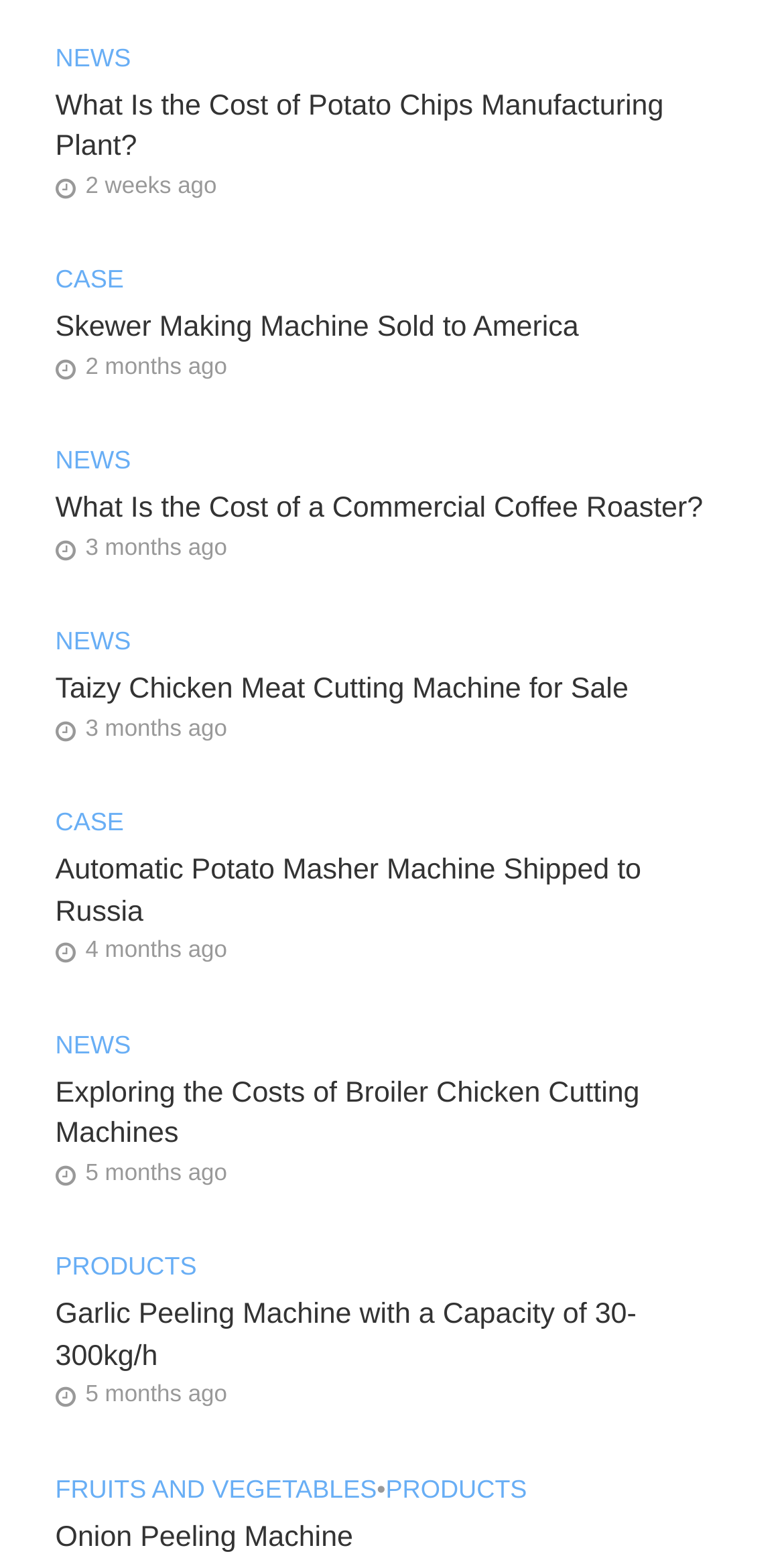How many news articles are on this page?
Please utilize the information in the image to give a detailed response to the question.

I counted the number of articles with the 'NEWS' link on the page, and there are 5 of them.